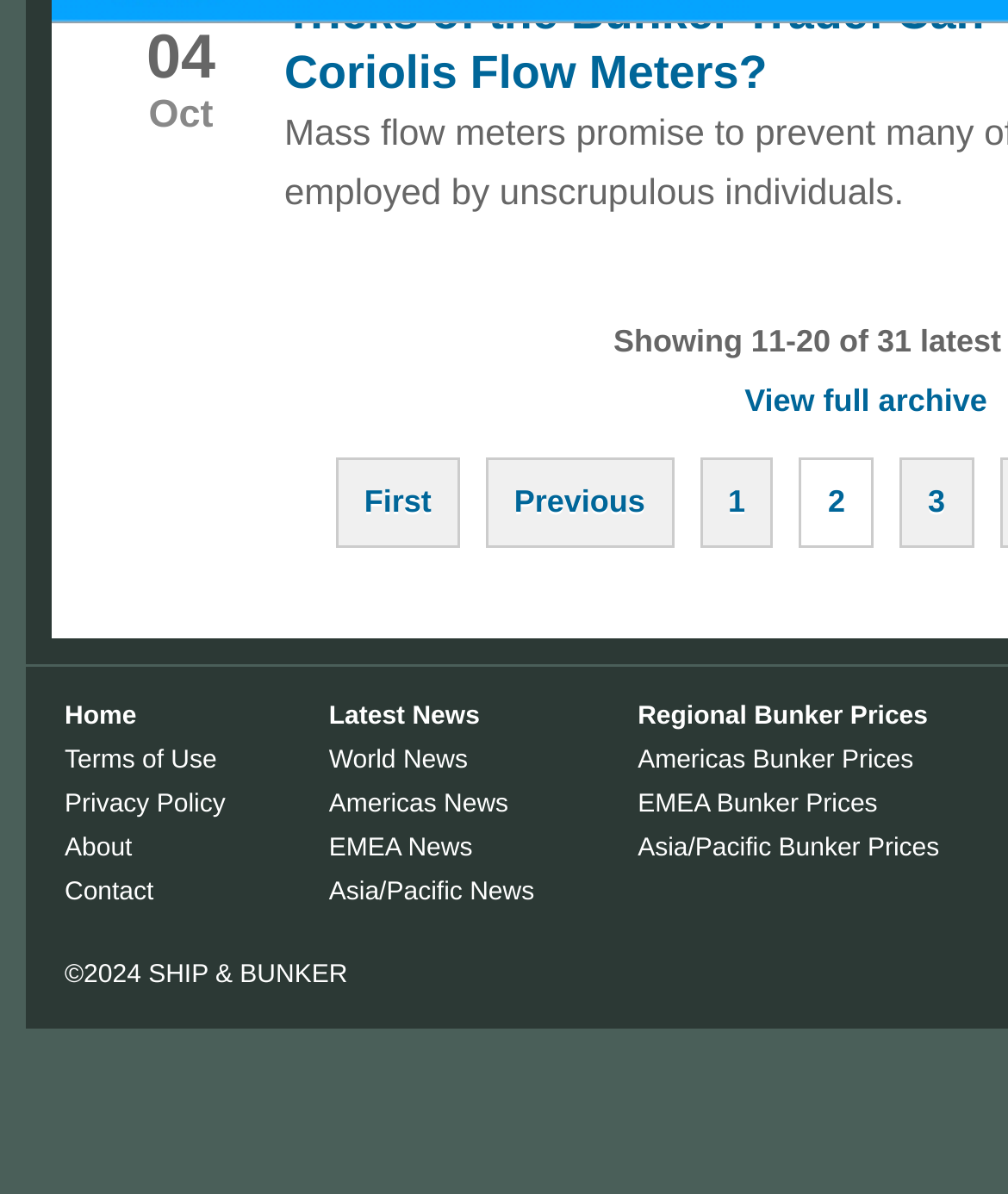Please determine the bounding box coordinates of the element's region to click for the following instruction: "Go to Home".

[0.064, 0.588, 0.135, 0.612]